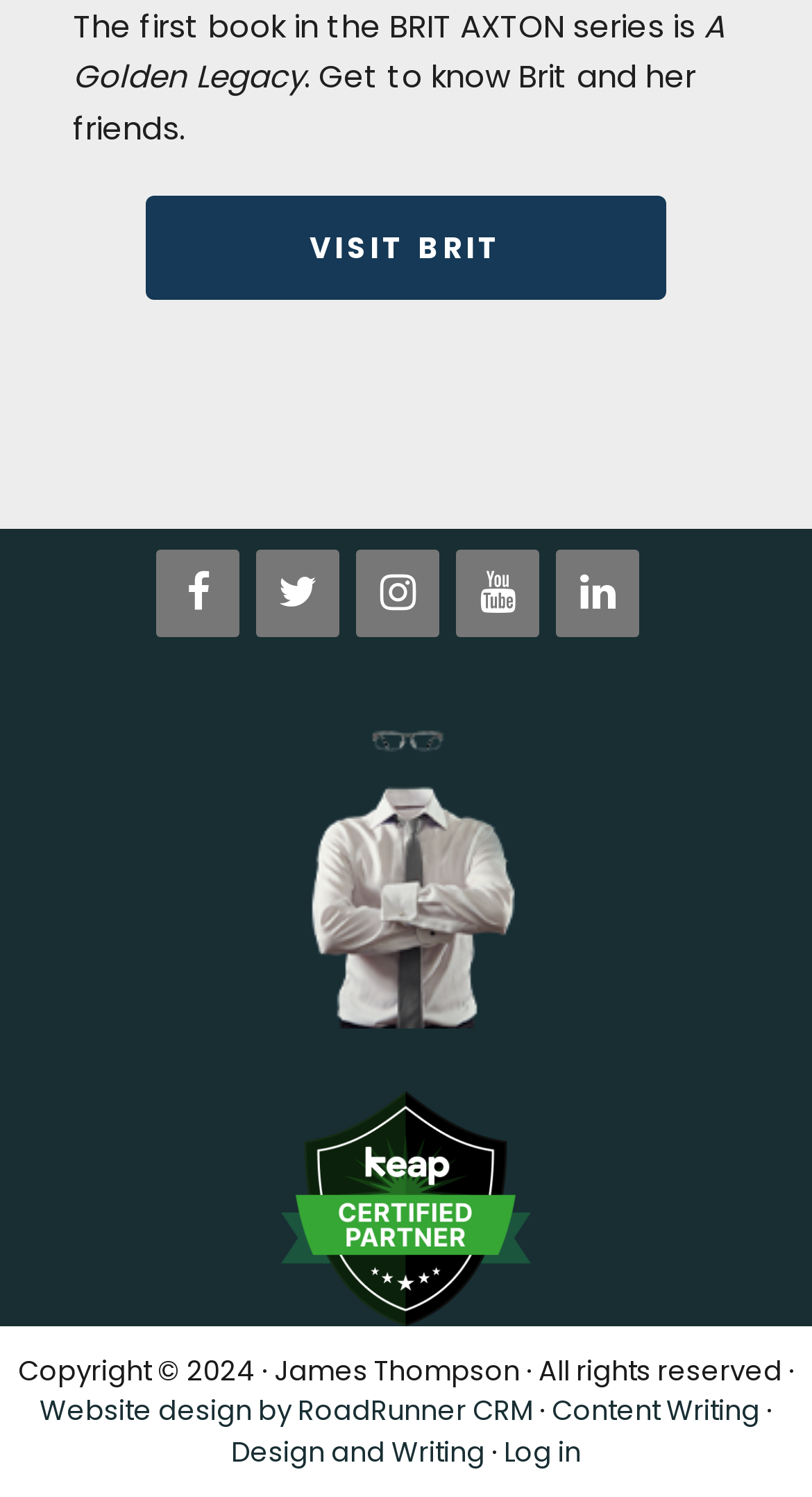What is the copyright year?
Using the image as a reference, answer with just one word or a short phrase.

2024